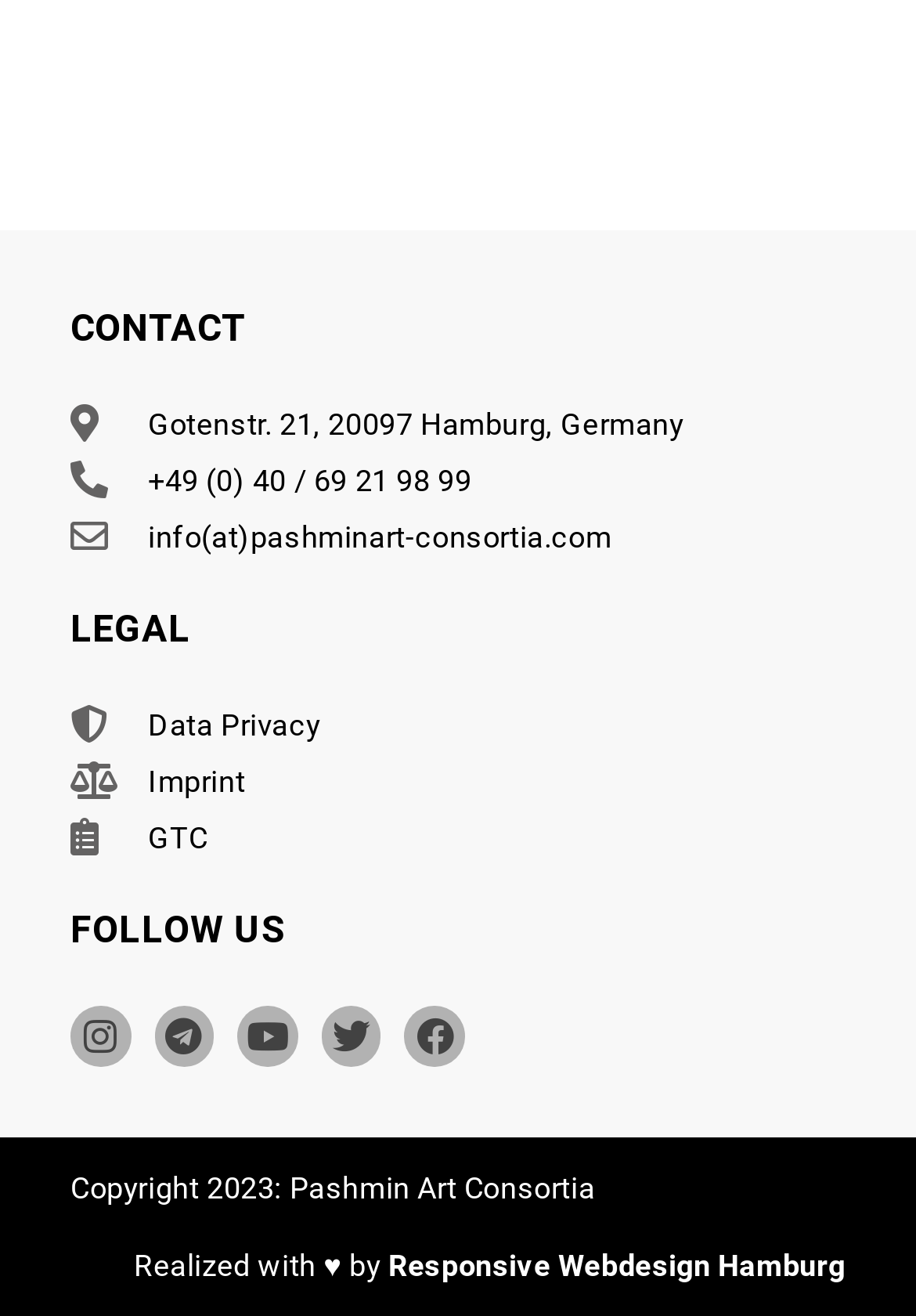Provide a one-word or brief phrase answer to the question:
How many social media platforms are listed?

5